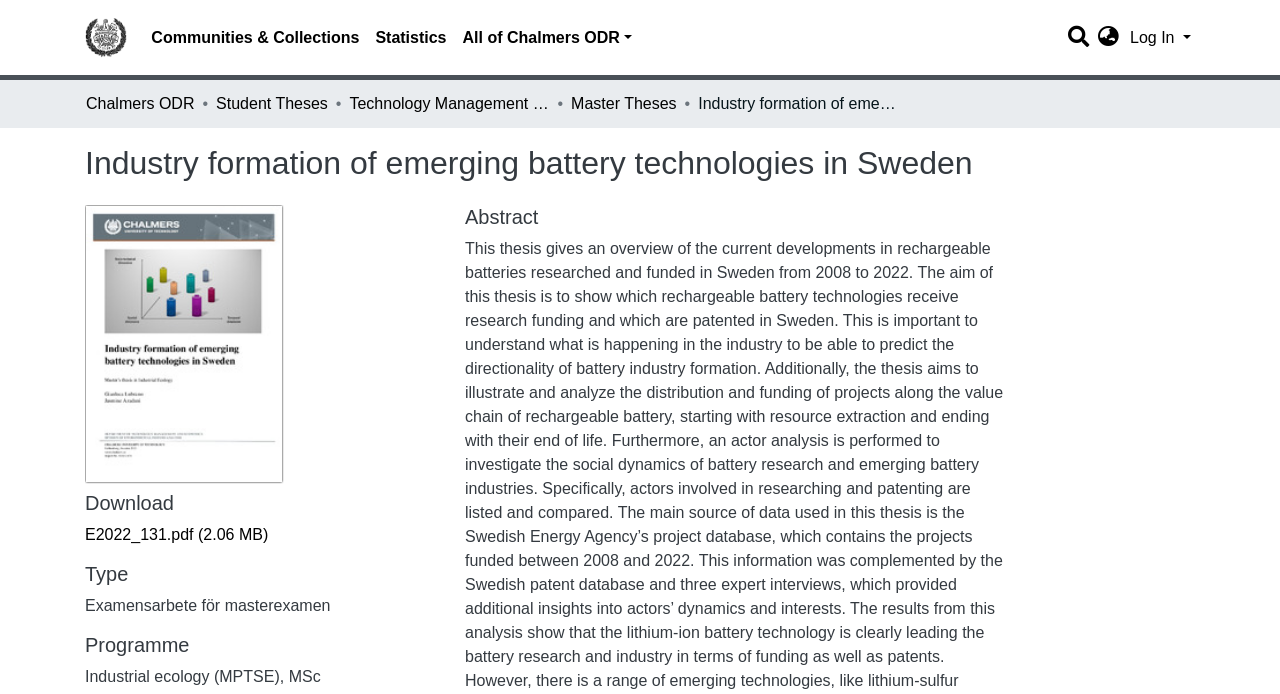Highlight the bounding box coordinates of the element that should be clicked to carry out the following instruction: "Click the repository logo". The coordinates must be given as four float numbers ranging from 0 to 1, i.e., [left, top, right, bottom].

[0.066, 0.019, 0.099, 0.091]